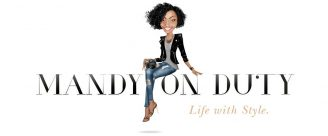What is the color of the woman's jacket?
From the screenshot, provide a brief answer in one word or phrase.

Black